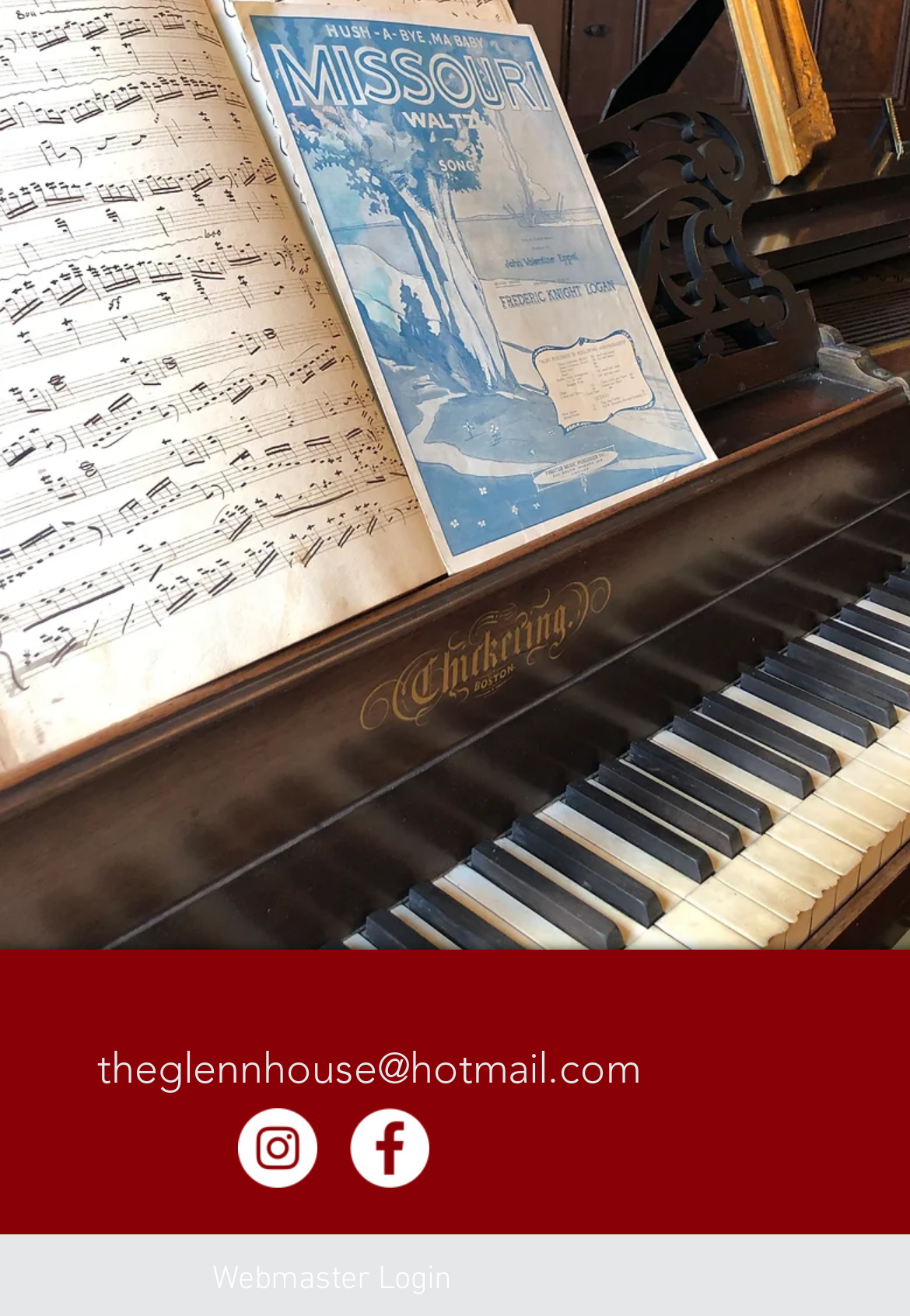Answer the question below using just one word or a short phrase: 
Where is the Webmaster Login link located?

Bottom of the page